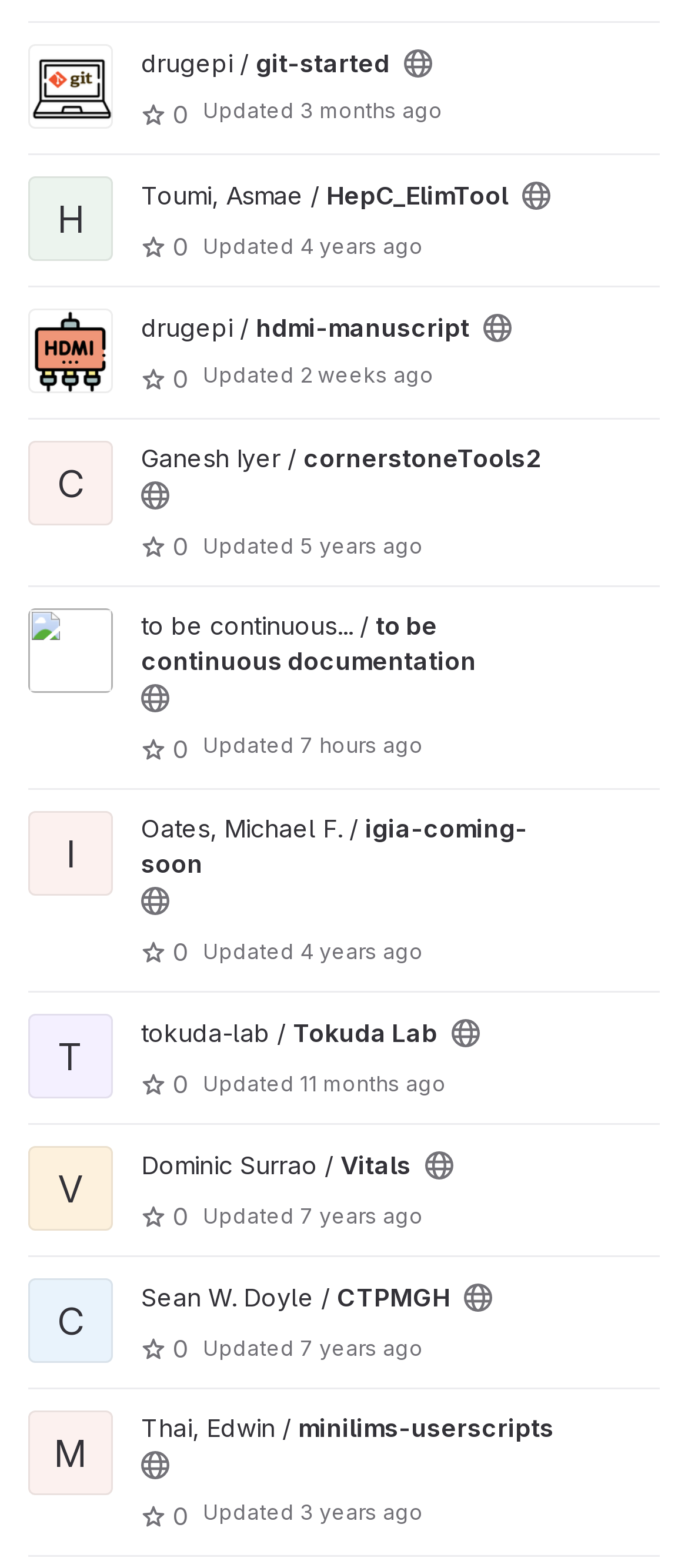Could you indicate the bounding box coordinates of the region to click in order to complete this instruction: "Visit project tokuda-lab / Tokuda Lab".

[0.205, 0.649, 0.636, 0.668]